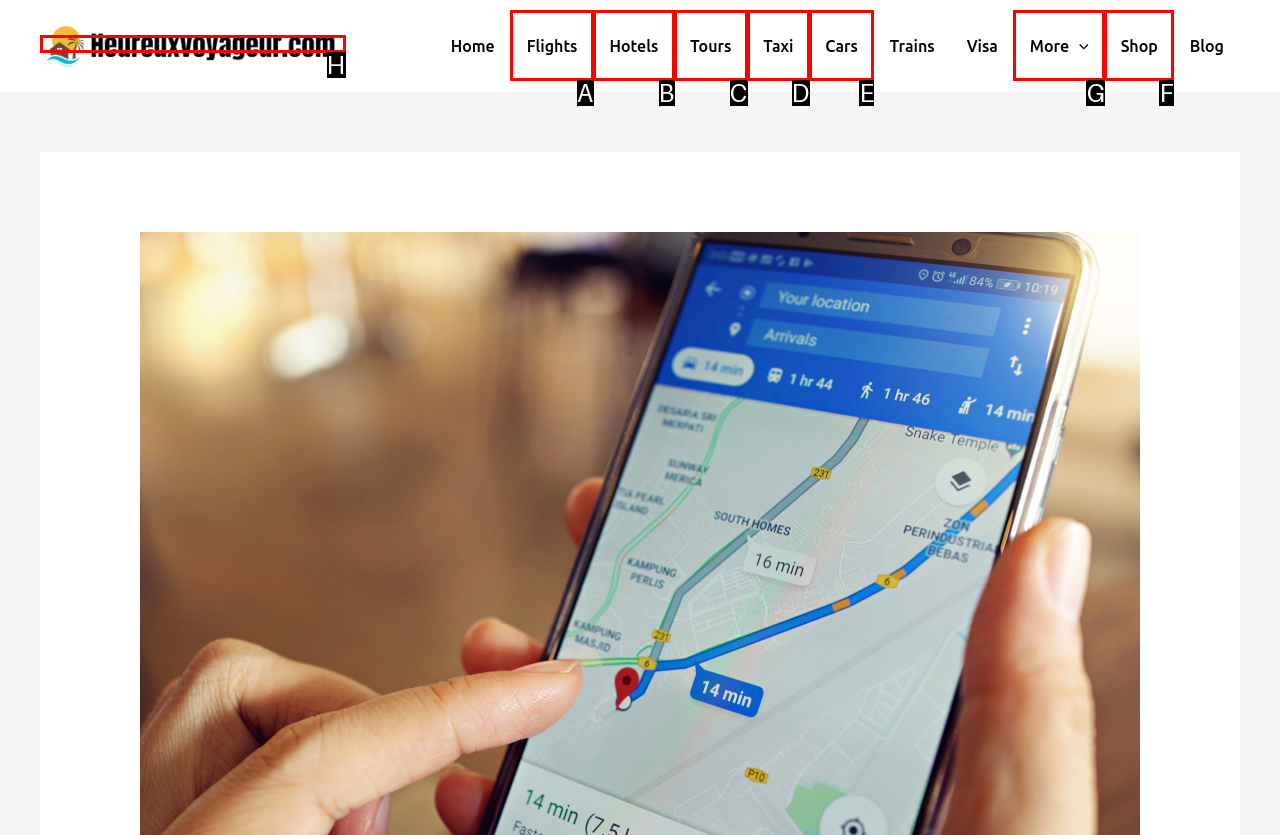Given the task: toggle more menu, indicate which boxed UI element should be clicked. Provide your answer using the letter associated with the correct choice.

G